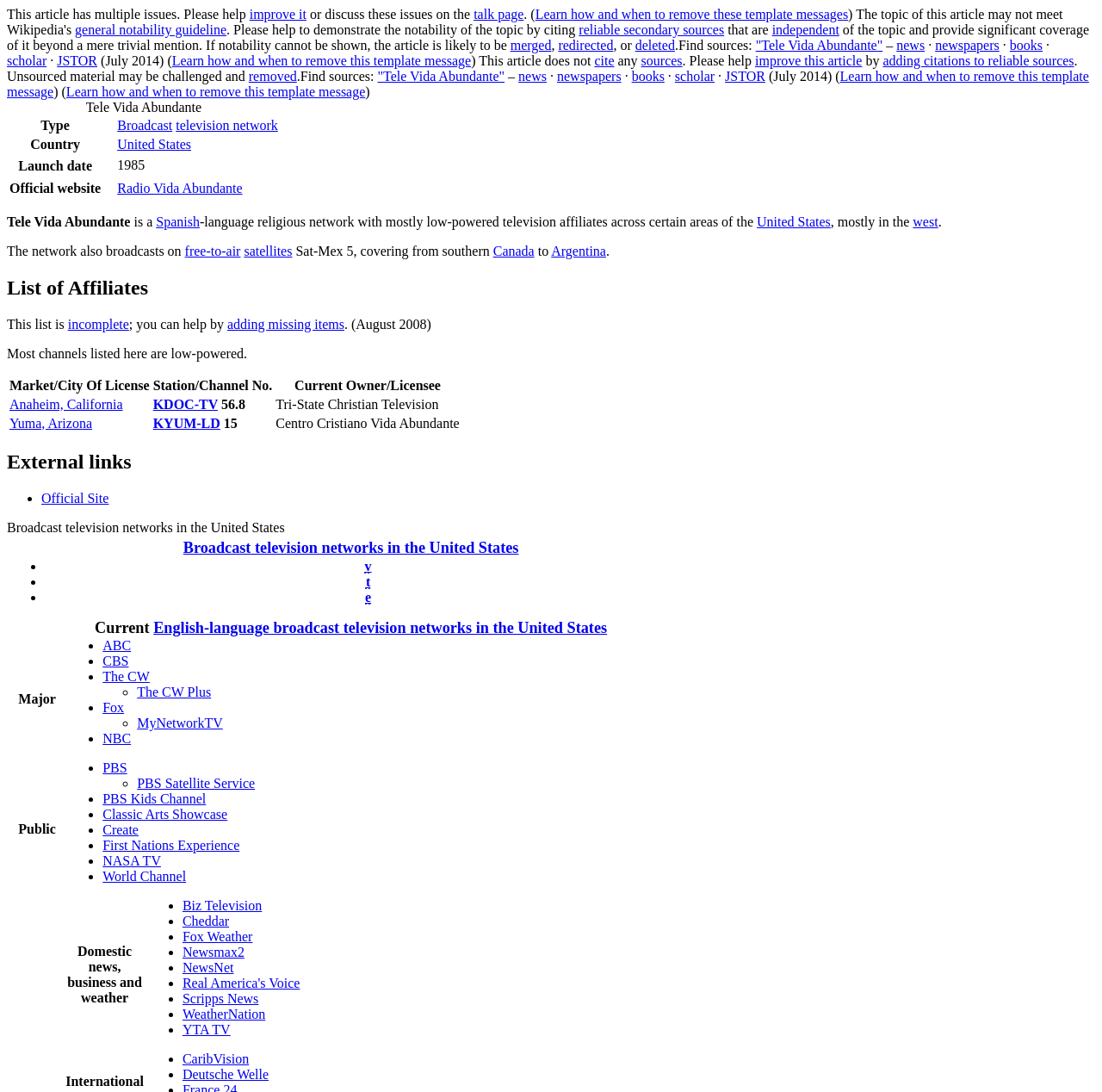Extract the bounding box for the UI element that matches this description: "newspapers".

[0.505, 0.063, 0.564, 0.076]